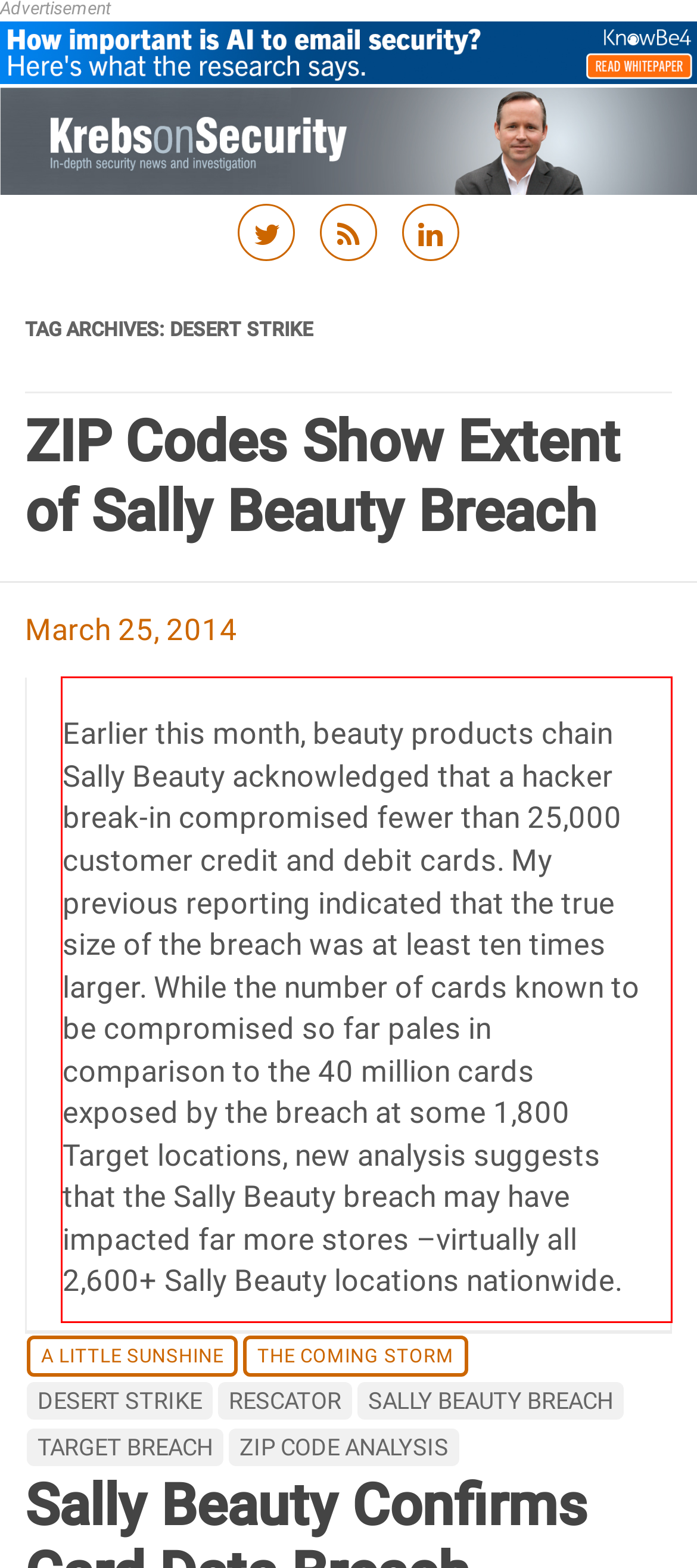You have a webpage screenshot with a red rectangle surrounding a UI element. Extract the text content from within this red bounding box.

Earlier this month, beauty products chain Sally Beauty acknowledged that a hacker break-in compromised fewer than 25,000 customer credit and debit cards. My previous reporting indicated that the true size of the breach was at least ten times larger. While the number of cards known to be compromised so far pales in comparison to the 40 million cards exposed by the breach at some 1,800 Target locations, new analysis suggests that the Sally Beauty breach may have impacted far more stores –virtually all 2,600+ Sally Beauty locations nationwide.